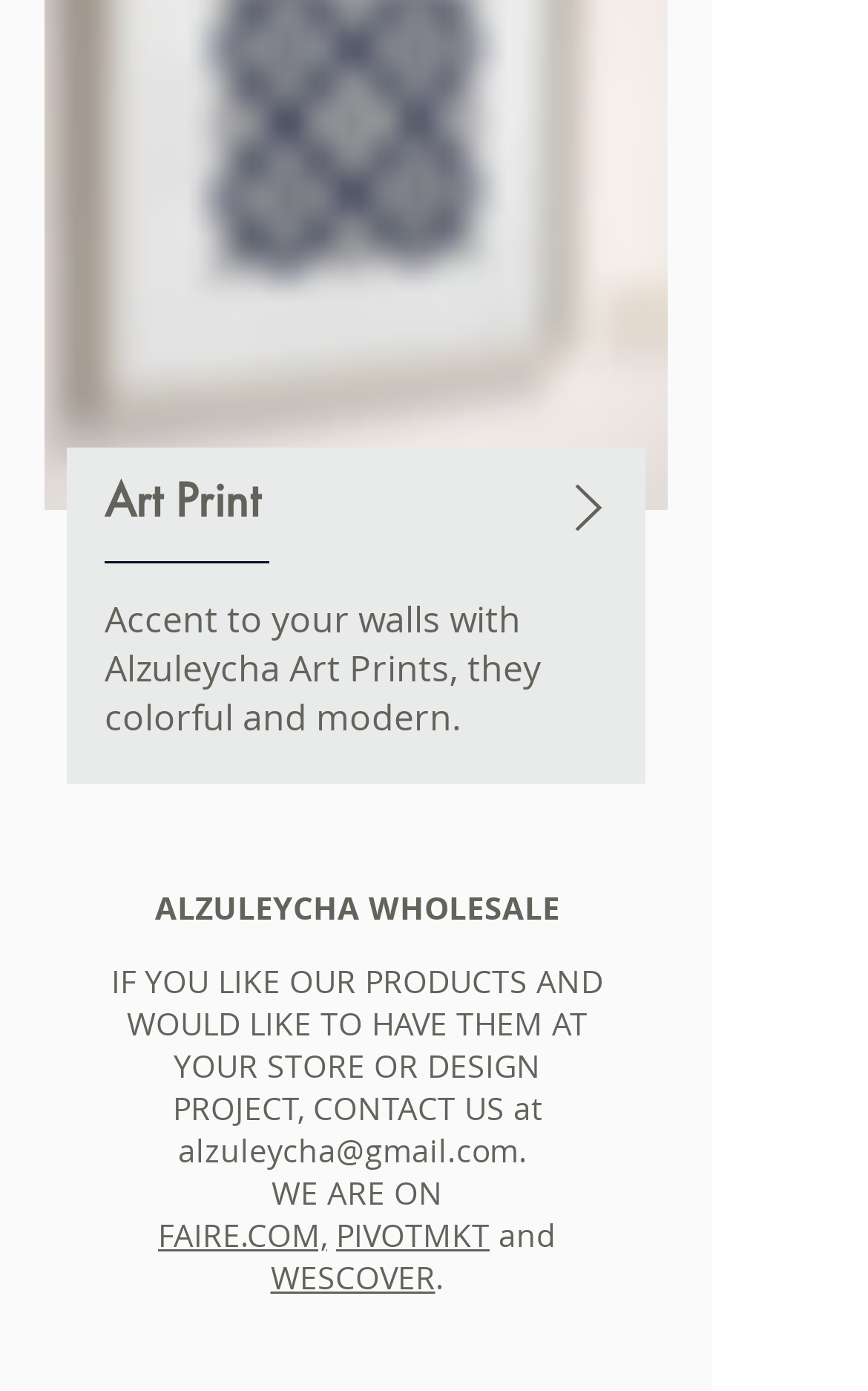What is the purpose of contacting Alzuleycha?
Look at the image and answer the question with a single word or phrase.

To have products at your store or design project